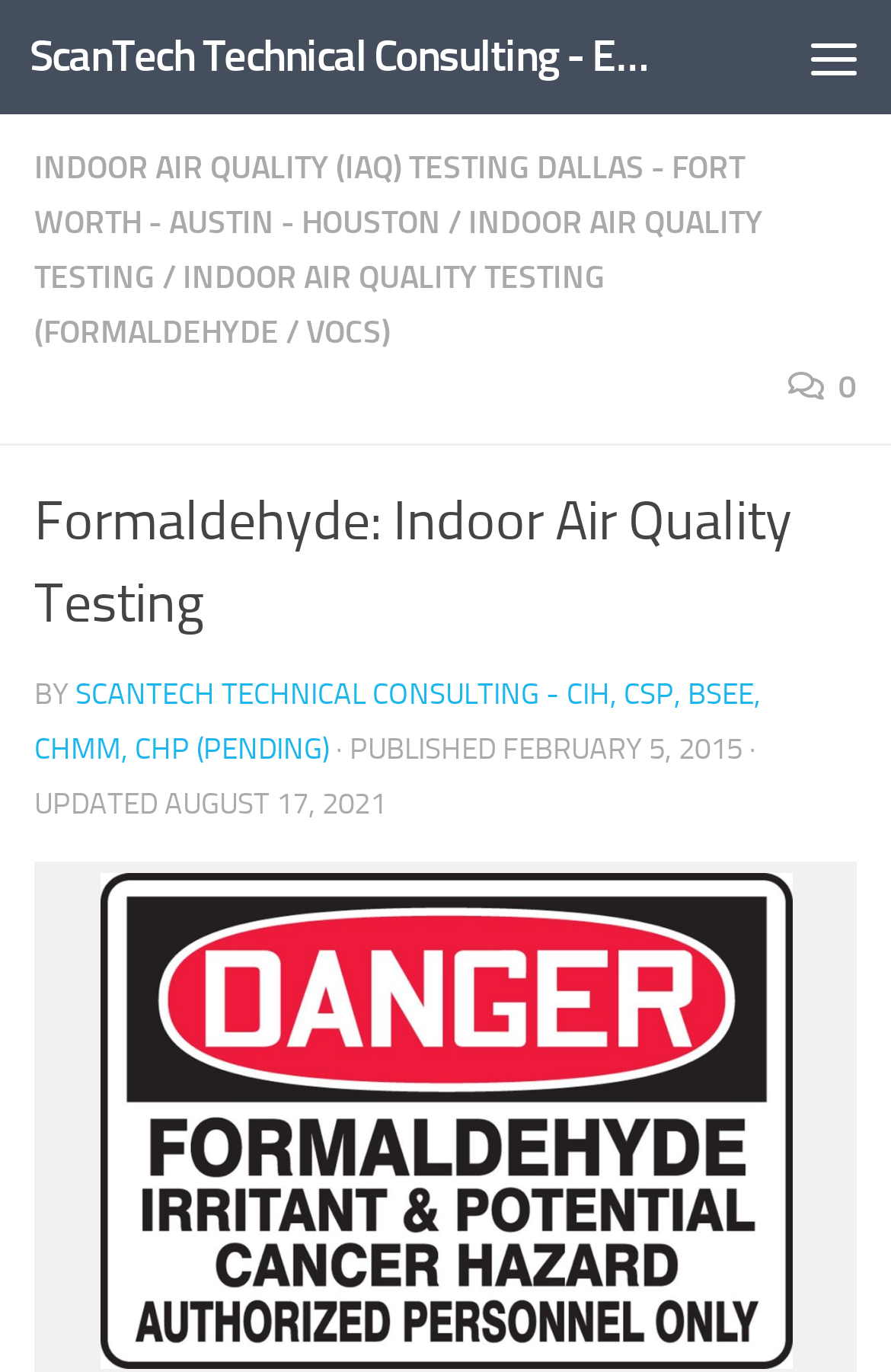Please give the bounding box coordinates of the area that should be clicked to fulfill the following instruction: "Click the 'Menu' button". The coordinates should be in the format of four float numbers from 0 to 1, i.e., [left, top, right, bottom].

[0.872, 0.0, 1.0, 0.083]